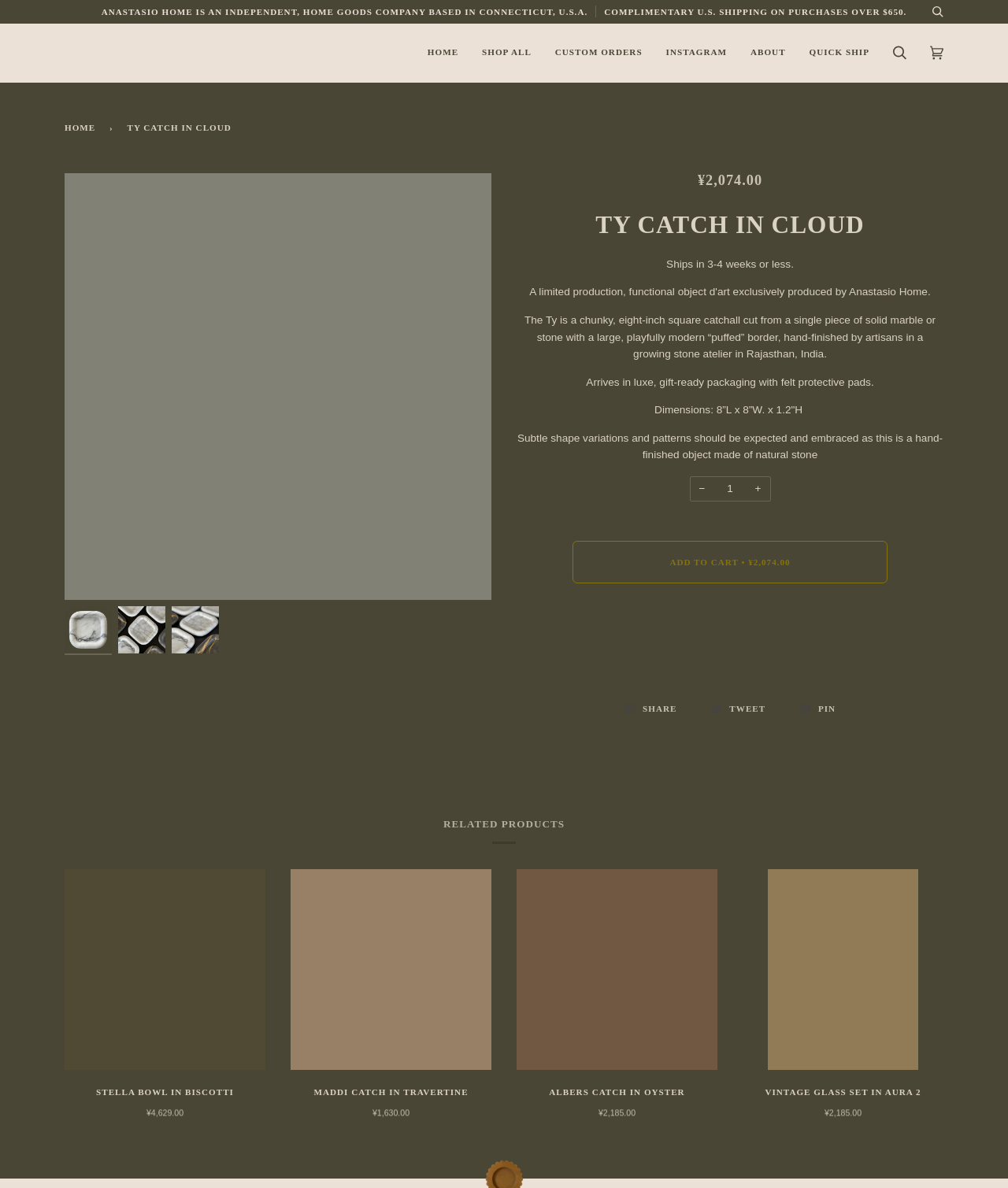Identify the bounding box coordinates of the clickable region necessary to fulfill the following instruction: "View related product 'Stella Bowl in Biscotti'". The bounding box coordinates should be four float numbers between 0 and 1, i.e., [left, top, right, bottom].

[0.064, 0.731, 0.263, 0.9]